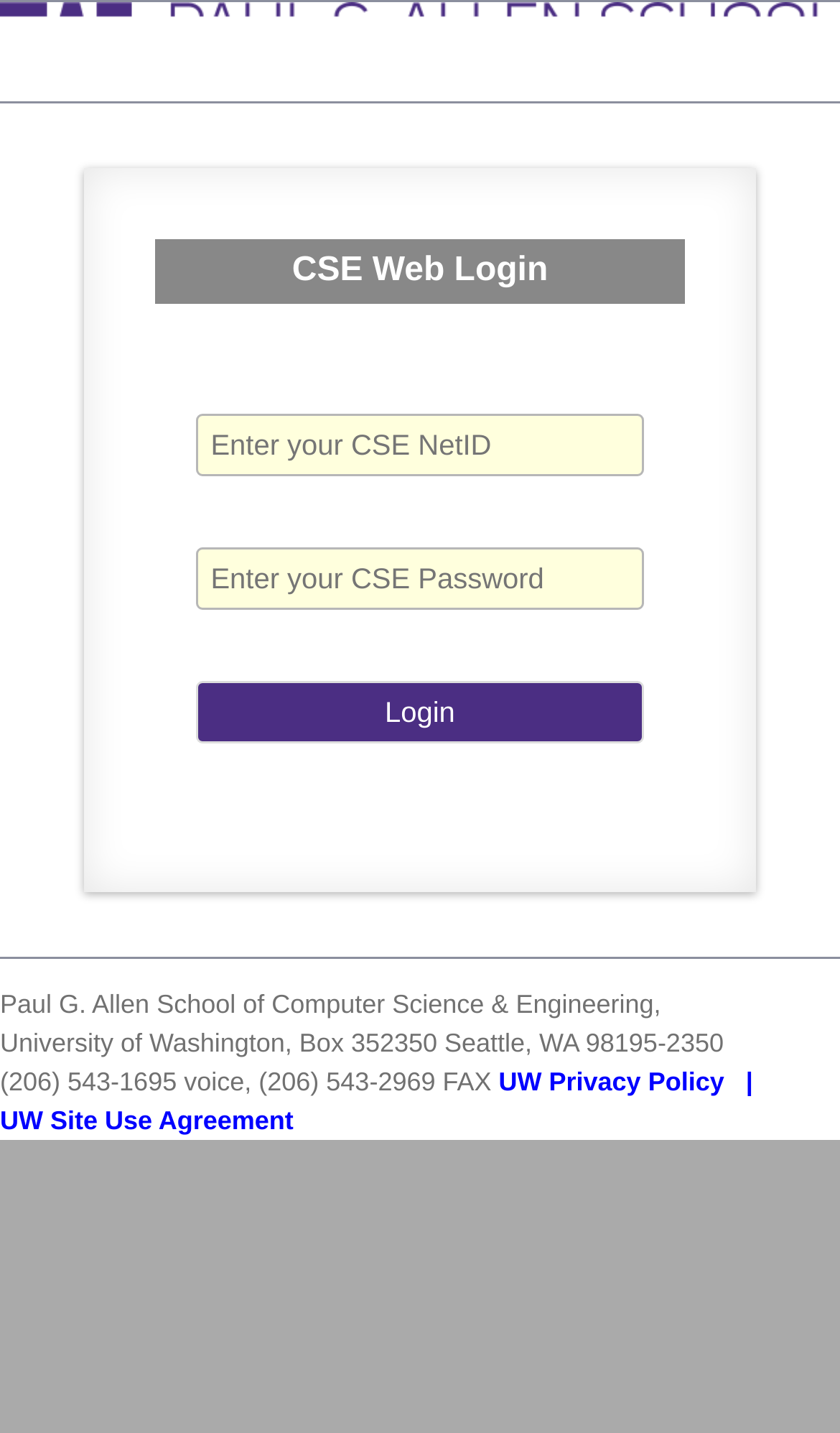Identify the bounding box of the UI element that matches this description: "name="j_password" placeholder="Enter your CSE Password"".

[0.233, 0.34, 0.767, 0.383]